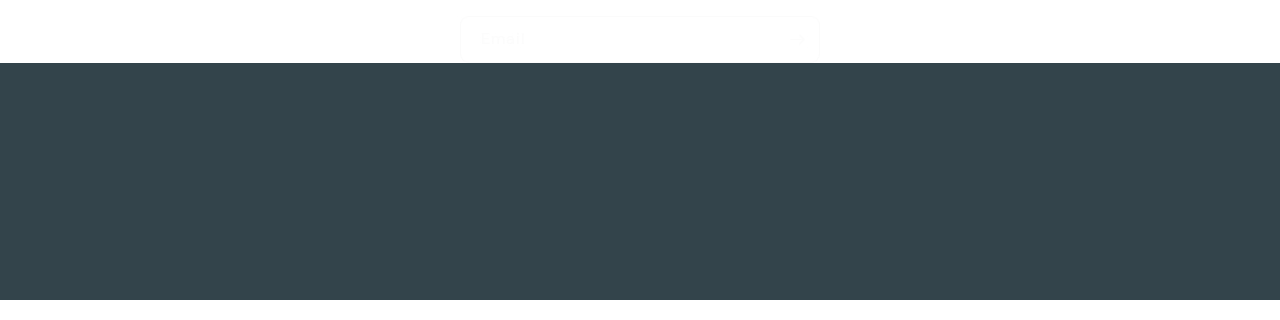Given the webpage screenshot, identify the bounding box of the UI element that matches this description: "Terms of service".

[0.604, 0.94, 0.679, 0.999]